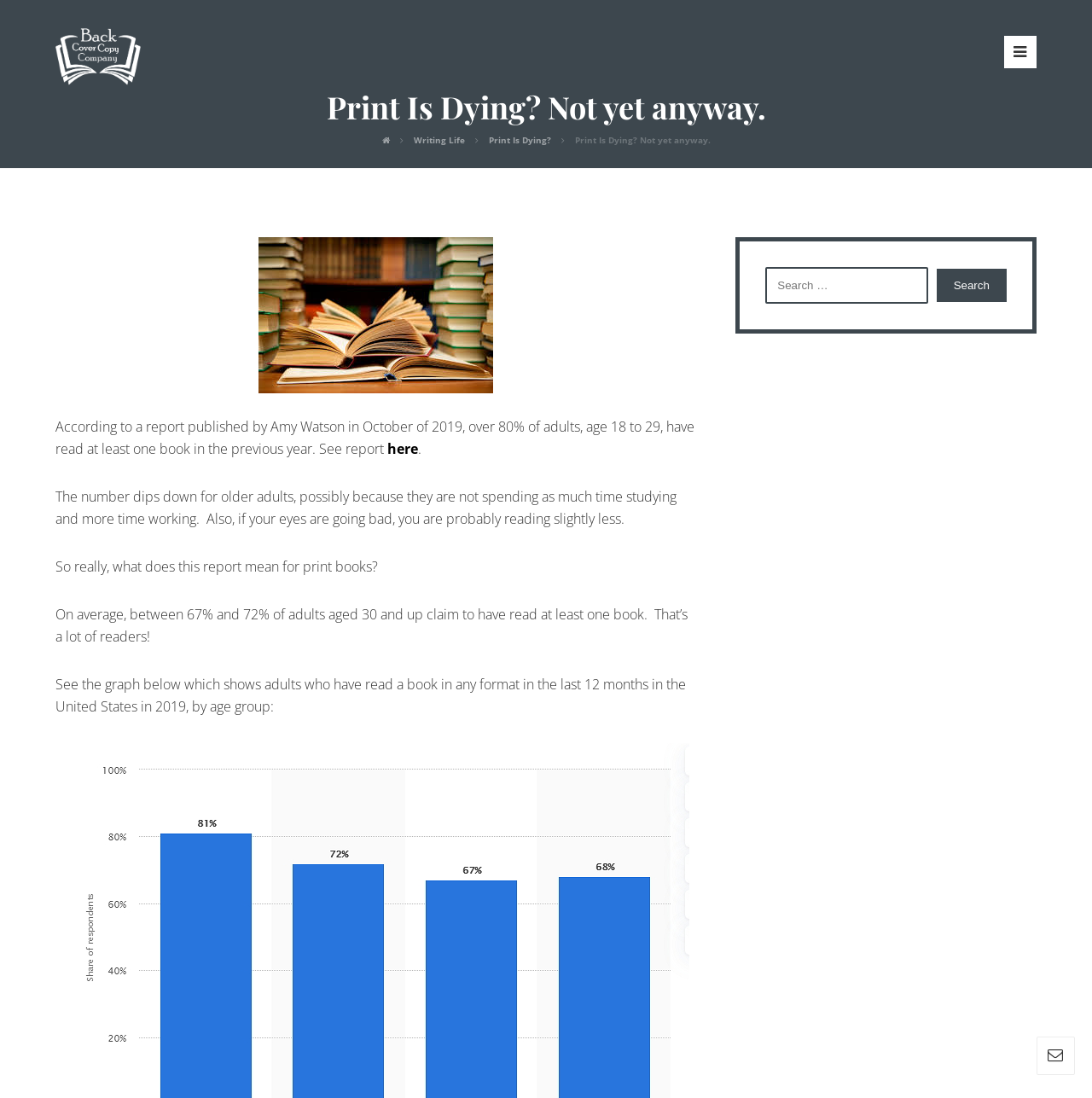What is the name of the company mentioned on the webpage?
Based on the visual content, answer with a single word or a brief phrase.

Back Cover Copy Company